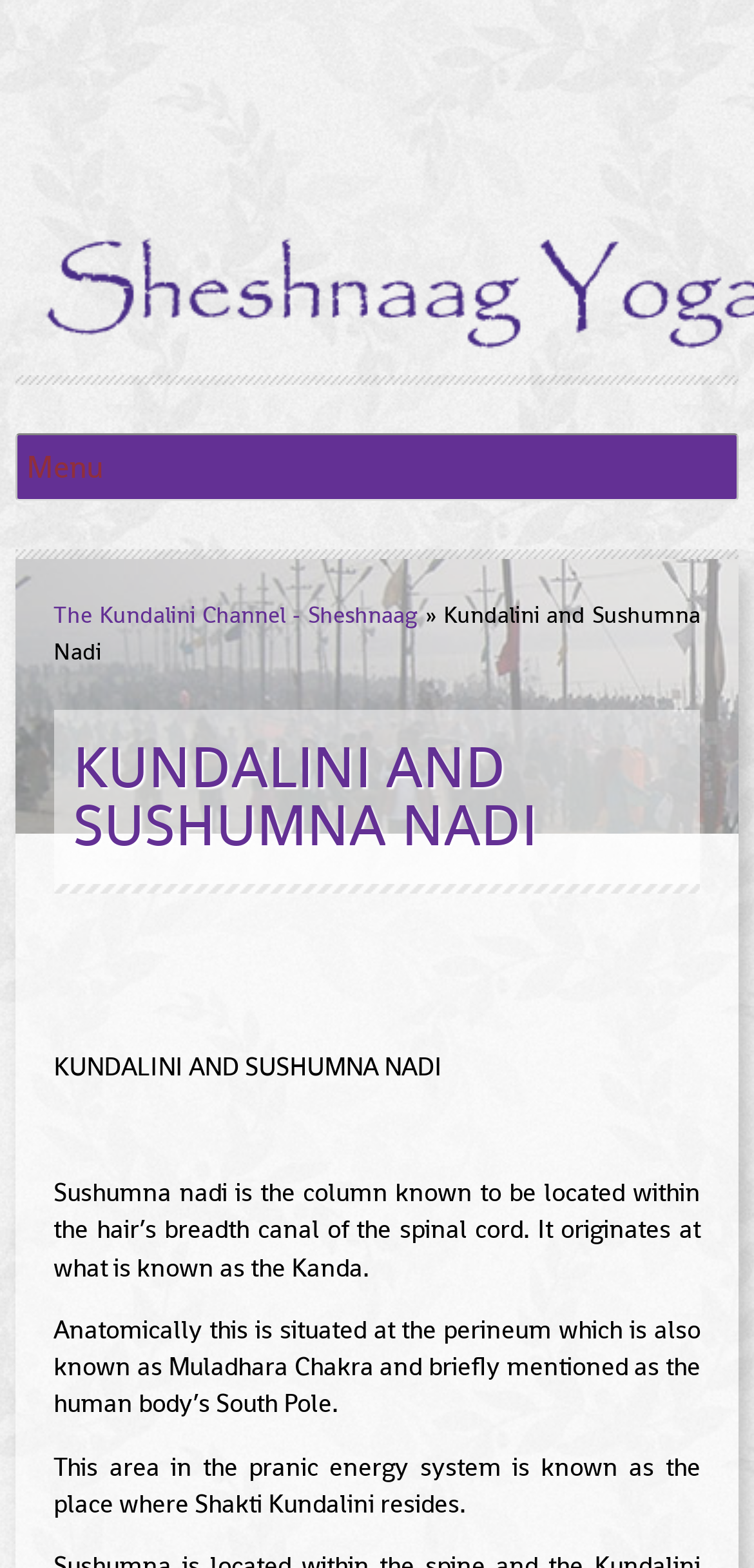Write a detailed summary of the webpage, including text, images, and layout.

The webpage is about Kundalini and Sushumna Nadi, with a focus on the spiritual and anatomical aspects of these concepts. At the top of the page, there is a link to "The Kundalini Channel – Sheshnaag | Sheshnaag Mandir" which is also a heading. Below this, there is a combobox with a dropdown menu that contains a link to "The Kundalini Channel - Sheshnaag" and some text, including "Kundalini and Sushumna Nadi".

The main content of the page is divided into sections, with a header that reads "KUNDALINI AND SUSHUMNA NADI" in a larger font. Below this header, there are three paragraphs of text that provide information about Sushumna nadi, its location within the spinal cord, and its connection to the Muladhara Chakra and the pranic energy system. The text explains that Sushumna nadi is a column located within the hair's breadth canal of the spinal cord, originating at the Kanda, and that it is situated at the perineum, also known as the Muladhara Chakra. Additionally, the text states that this area is known as the place where Shakti Kundalini resides.

Overall, the webpage appears to be an informational resource about Kundalini and Sushumna Nadi, providing detailed explanations and descriptions of these spiritual and anatomical concepts.